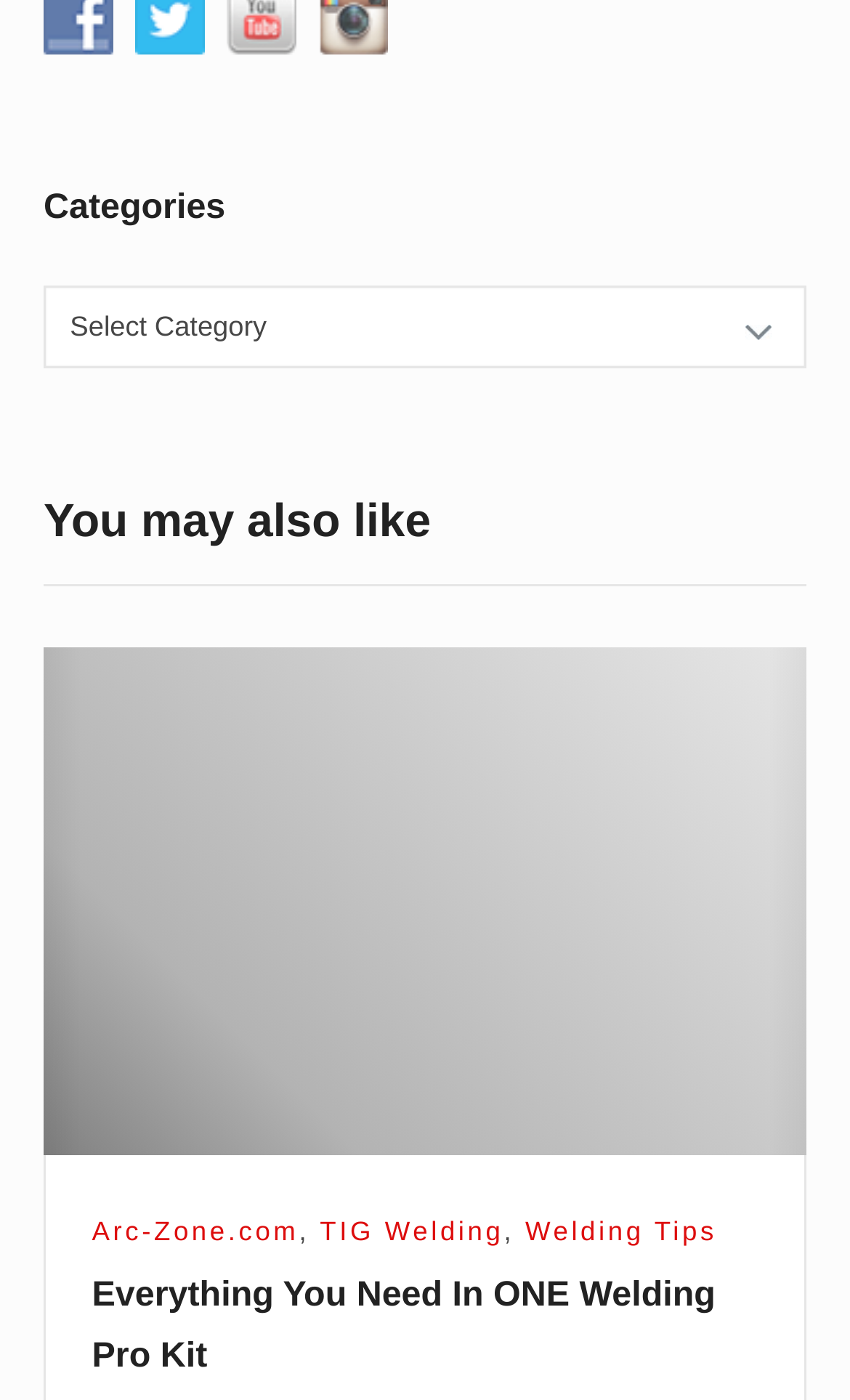Identify the bounding box for the UI element specified in this description: "Minimal Mistakes". The coordinates must be four float numbers between 0 and 1, formatted as [left, top, right, bottom].

None